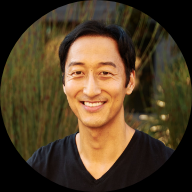Using the information in the image, could you please answer the following question in detail:
What is the background of the image?

The caption explicitly states that the image features CK Chung set against a natural background with tall grass, implying a serene and outdoor environment.